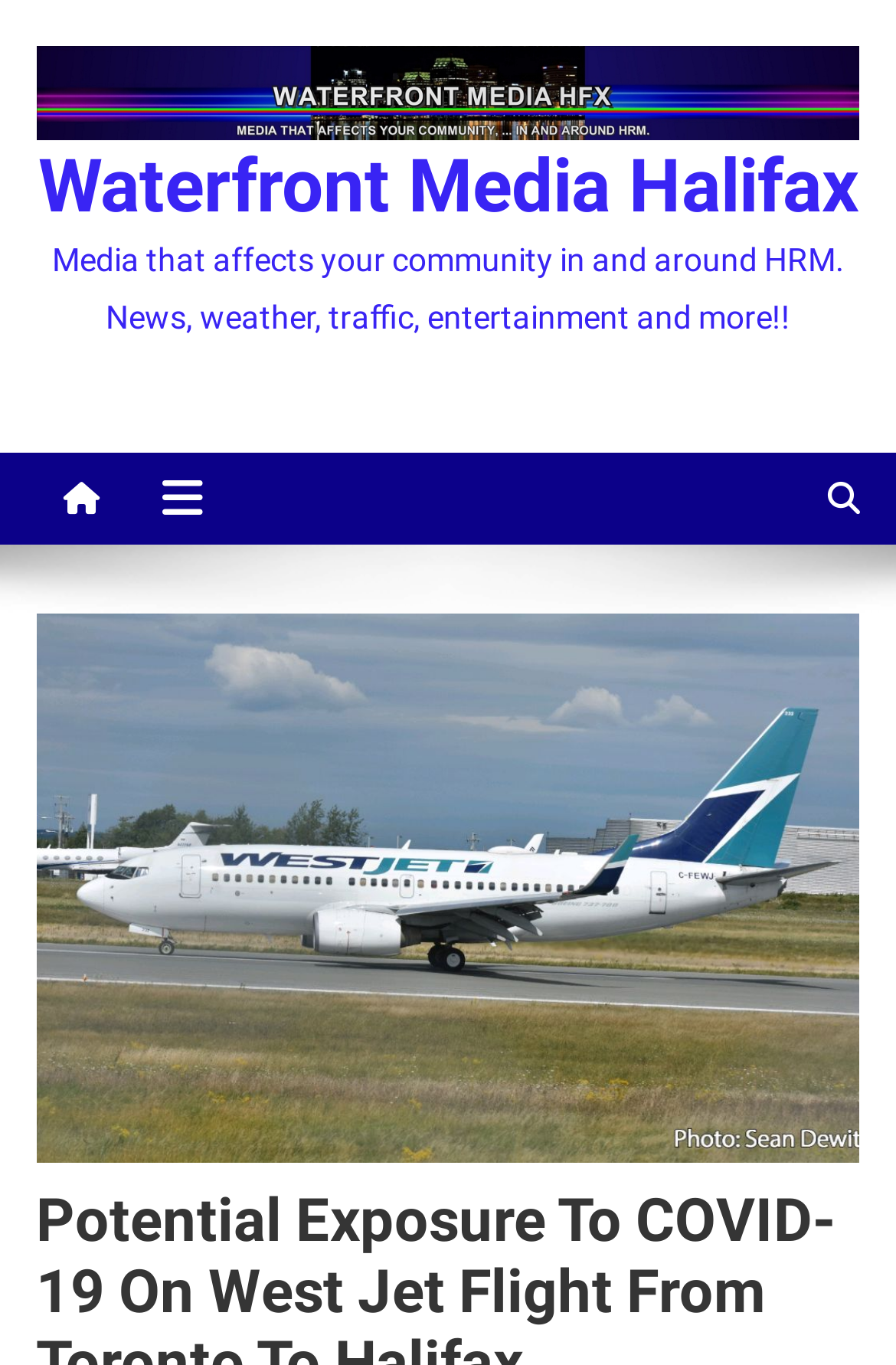Explain the contents of the webpage comprehensively.

The webpage appears to be a news article or a blog post from Waterfront Media Halifax. At the top, there is a logo of Waterfront Media Halifax, which is an image accompanied by a link with the same name. Below the logo, there is a brief description of the media outlet, stating that it provides news, weather, traffic, entertainment, and more for the community in and around HRM.

To the right of the logo, there are three social media icons, represented by Unicode characters: a Facebook icon, a Twitter icon, and a search icon. These icons are clickable links.

The main content of the webpage is a news article with a title "Potential exposure to COVID-19 on West Jet flight from Toronto to Halifax". The article's content is not explicitly mentioned in the accessibility tree, but it likely provides details about the COVID-19 exposure incident on the West Jet flight.